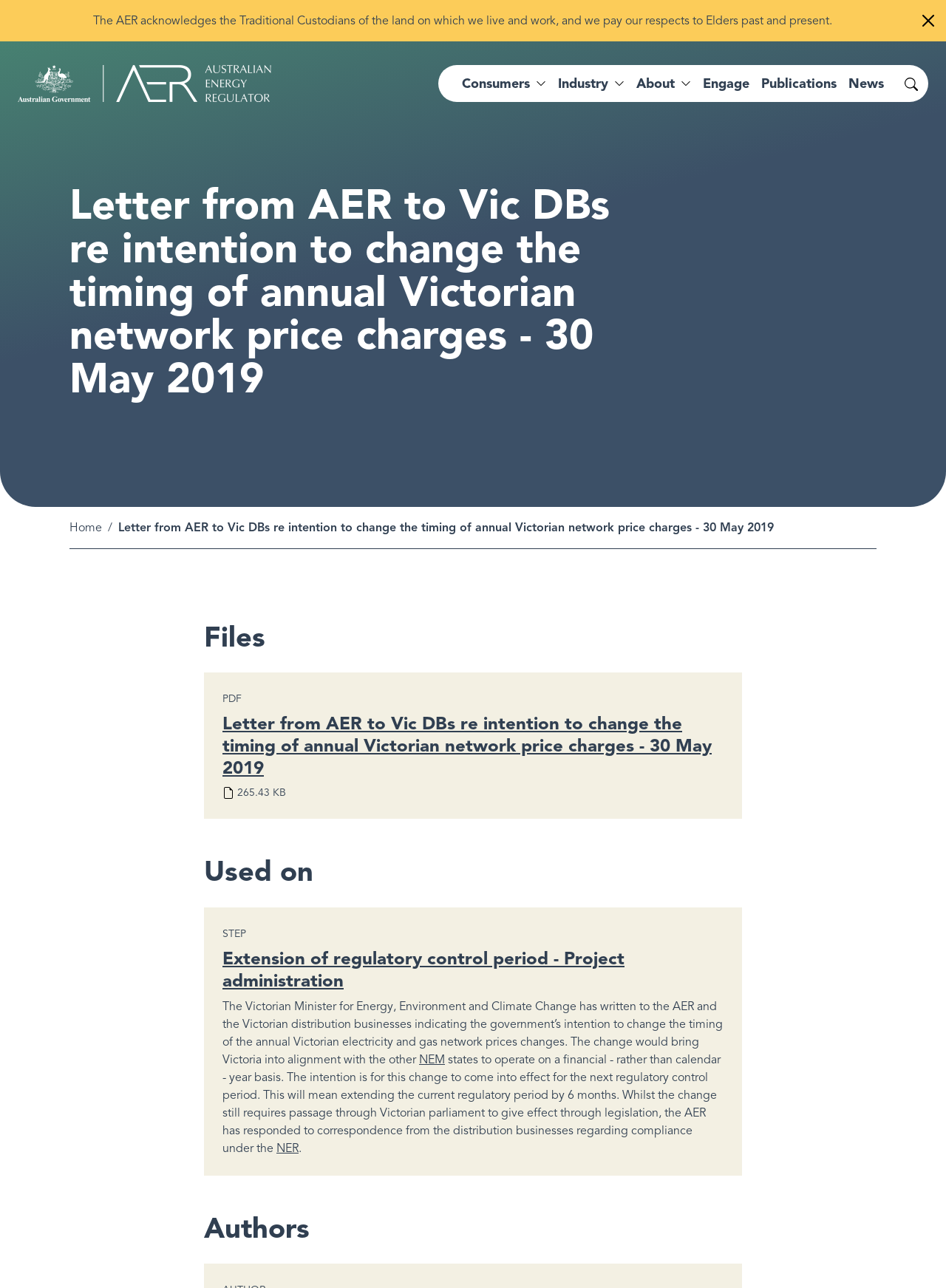Review the image closely and give a comprehensive answer to the question: How many months will the current regulatory period be extended by?

The webpage mentions that the current regulatory period will be extended by 6 months, as stated in the paragraph 'The Victorian Minister for Energy, Environment and Climate Change has written to the AER and the Victorian distribution businesses indicating the government’s intention to change the timing of the annual Victorian electricity and gas network prices changes.'